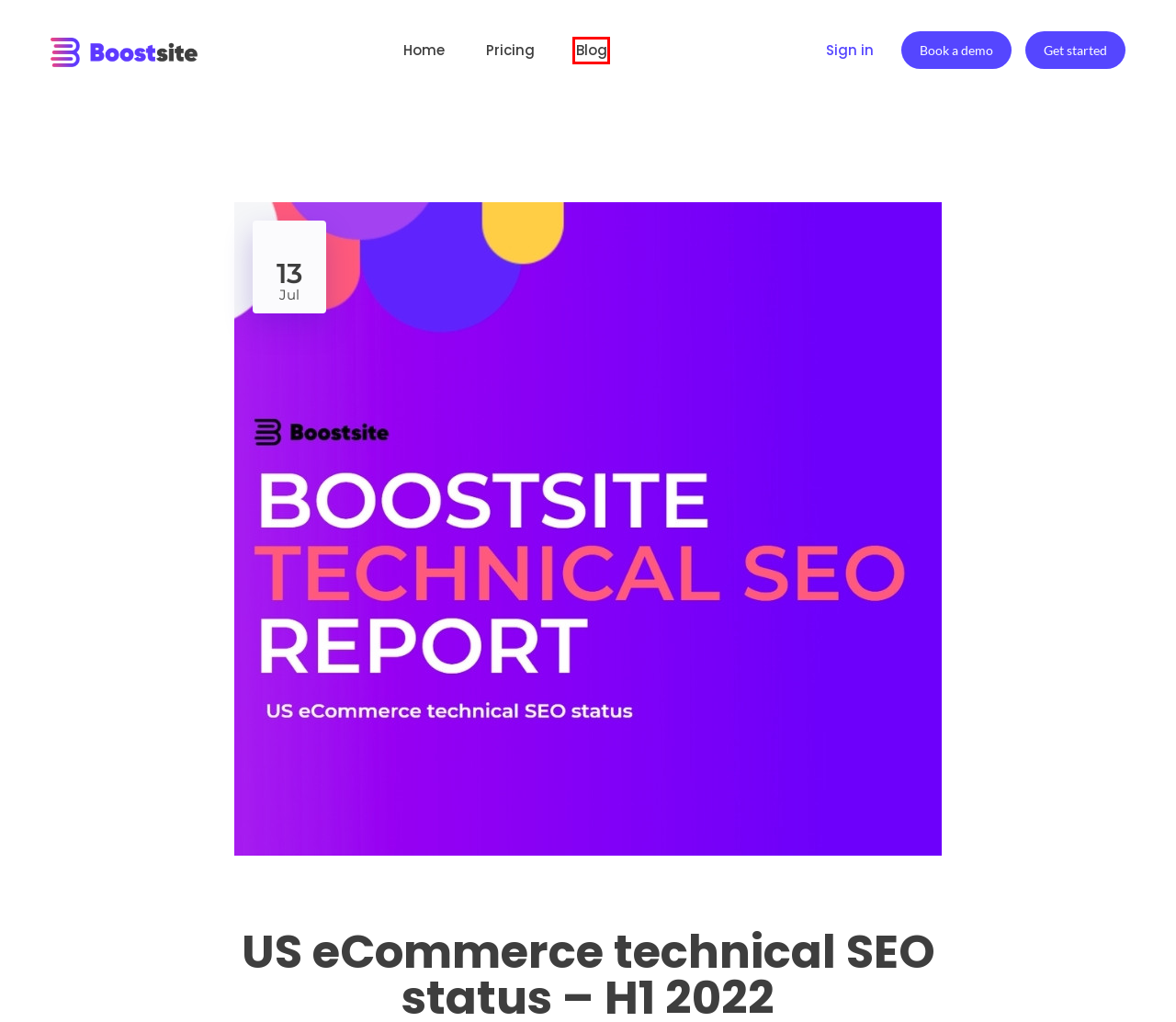Take a look at the provided webpage screenshot featuring a red bounding box around an element. Select the most appropriate webpage description for the page that loads after clicking on the element inside the red bounding box. Here are the candidates:
A. Boostsite | Zwiększ swoje przychody dzięki audytowi SEO
B. Boostsite
C. Write to us! - Boostsite
D. Blog - Boostsite
E. Affiliate program from Boostsite
F. Book a Demo of Boostsite
G. FAQs - Boostsite
H. Pricing - Boostsite

D